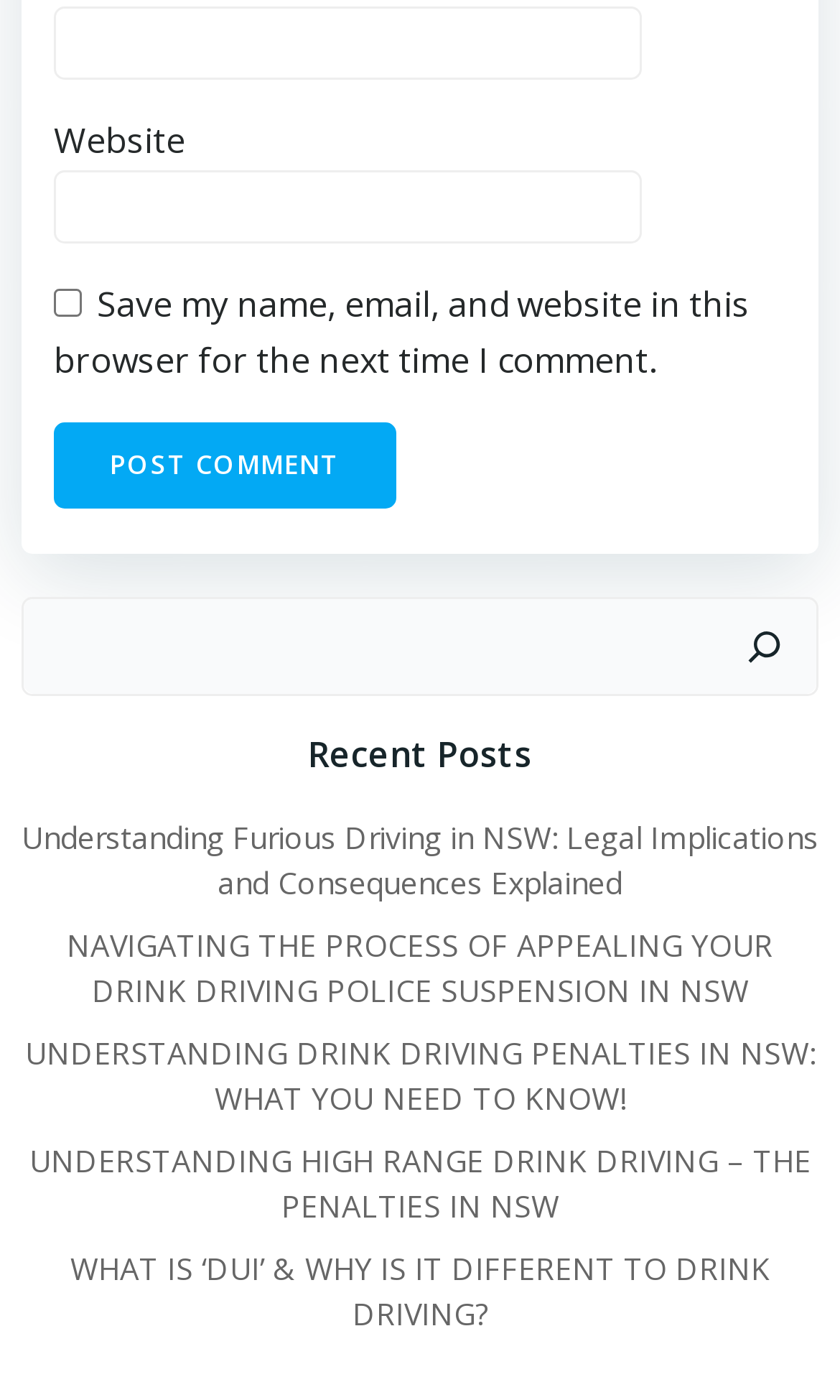Based on the element description, predict the bounding box coordinates (top-left x, top-left y, bottom-right x, bottom-right y) for the UI element in the screenshot: parent_node: Email * aria-describedby="email-notes" name="email"

[0.064, 0.005, 0.764, 0.058]